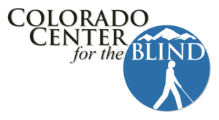Give a one-word or one-phrase response to the question: 
What is the mission of the Colorado Center for the Blind?

Empower blind individuals